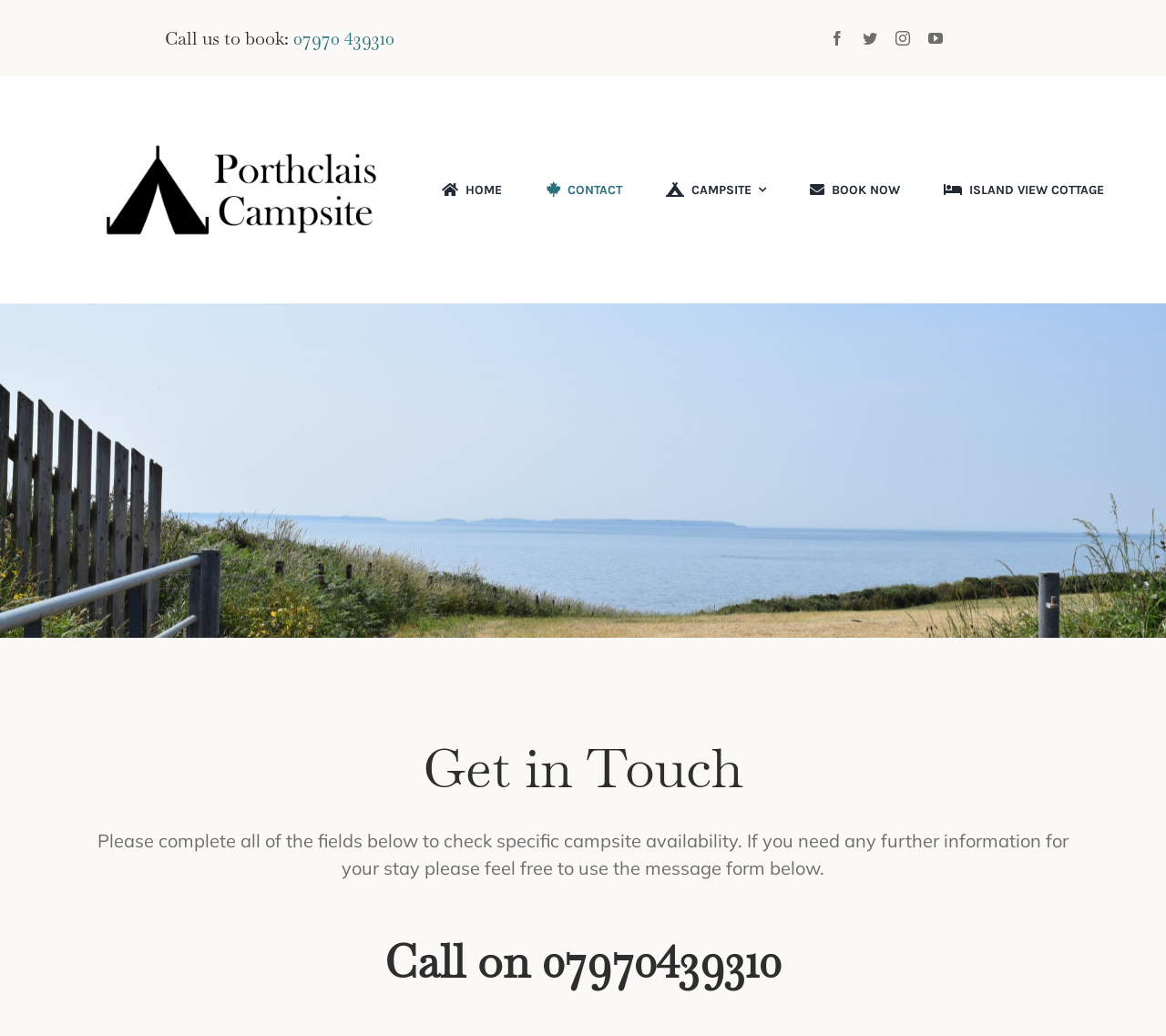Determine the bounding box coordinates of the clickable element to achieve the following action: 'Click the 'BOOK NOW' link'. Provide the coordinates as four float values between 0 and 1, formatted as [left, top, right, bottom].

[0.688, 0.158, 0.772, 0.208]